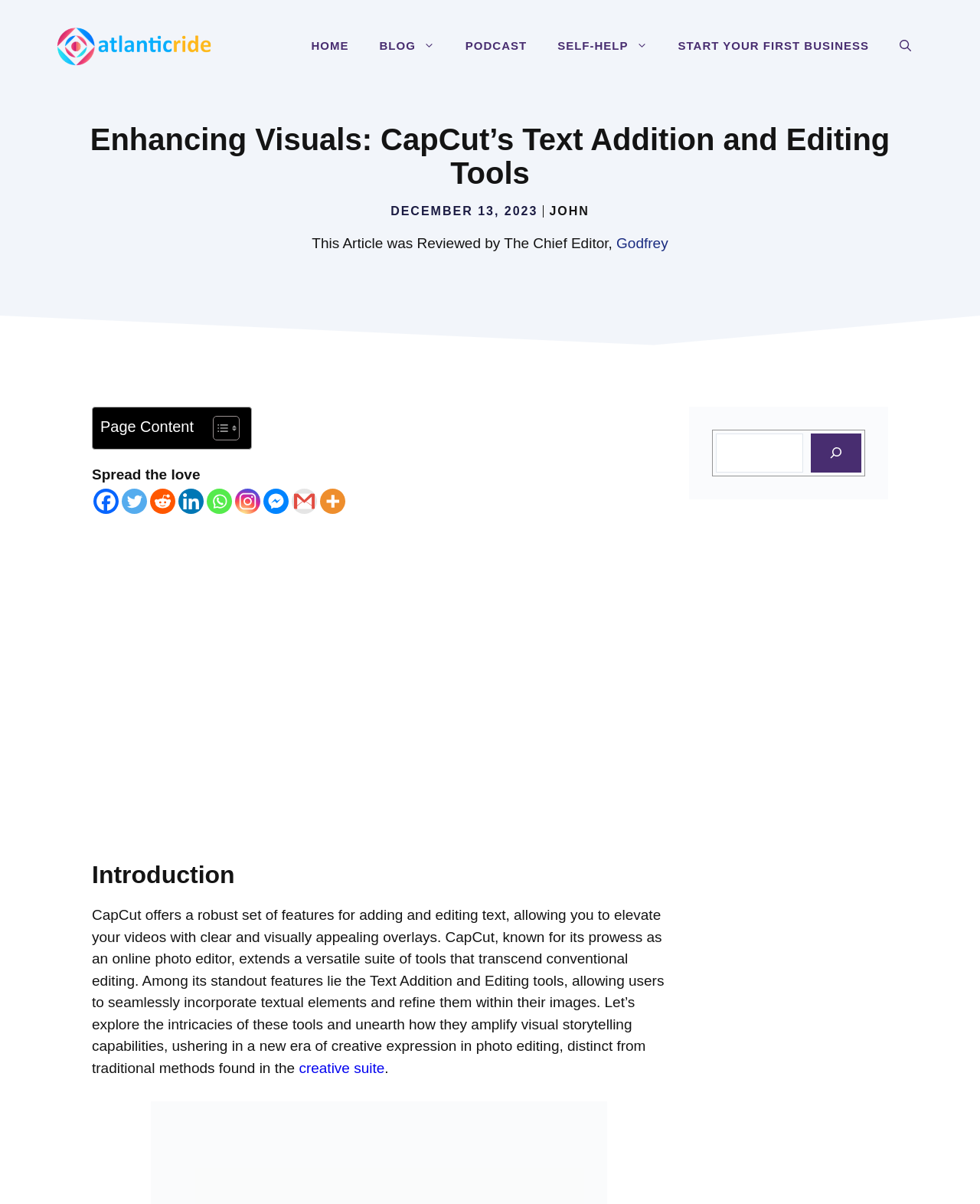Please locate the bounding box coordinates of the region I need to click to follow this instruction: "Open the search".

[0.902, 0.019, 0.945, 0.057]